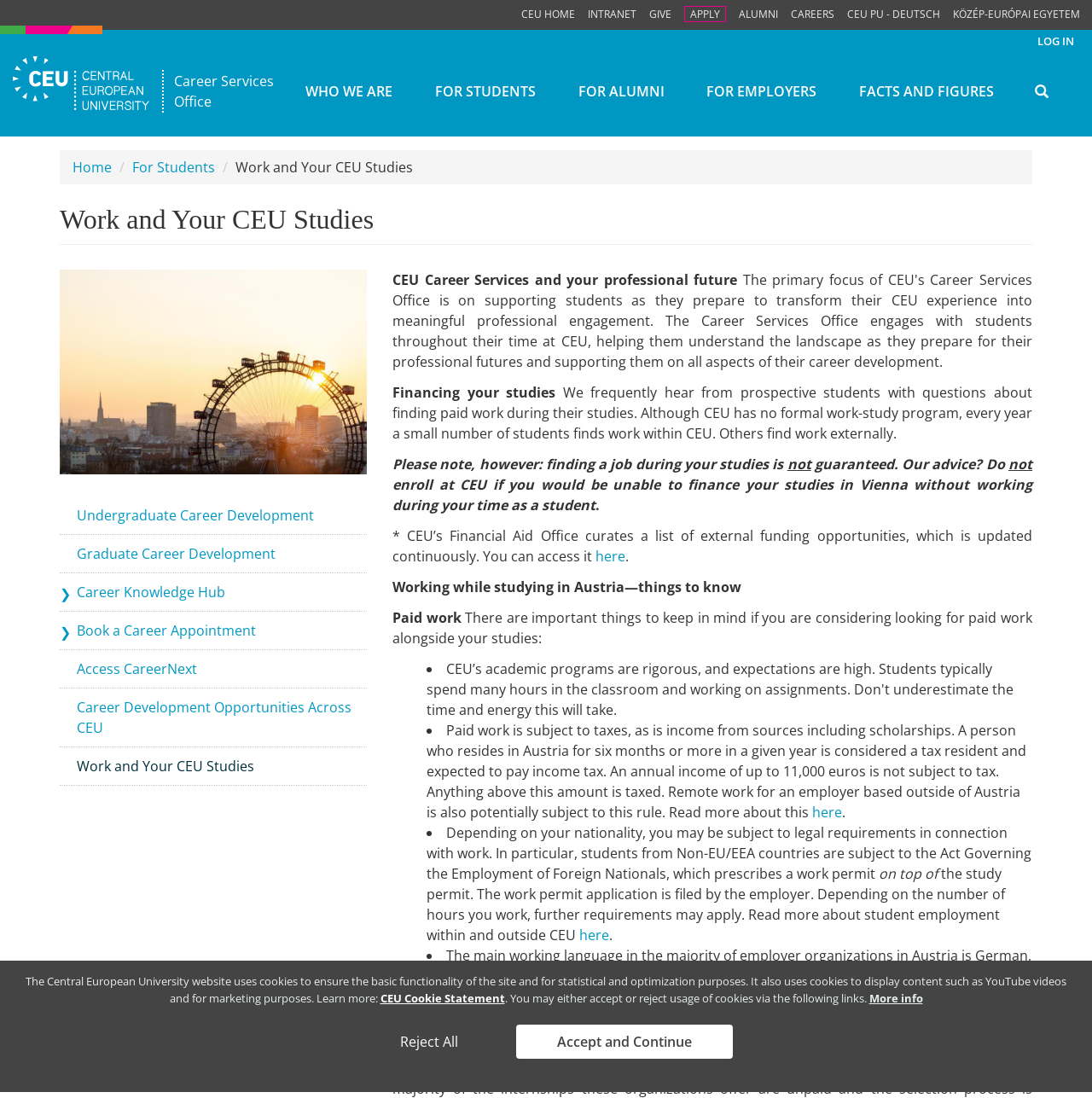Find the bounding box coordinates of the area that needs to be clicked in order to achieve the following instruction: "Search for something". The coordinates should be specified as four float numbers between 0 and 1, i.e., [left, top, right, bottom].

[0.93, 0.071, 0.973, 0.095]